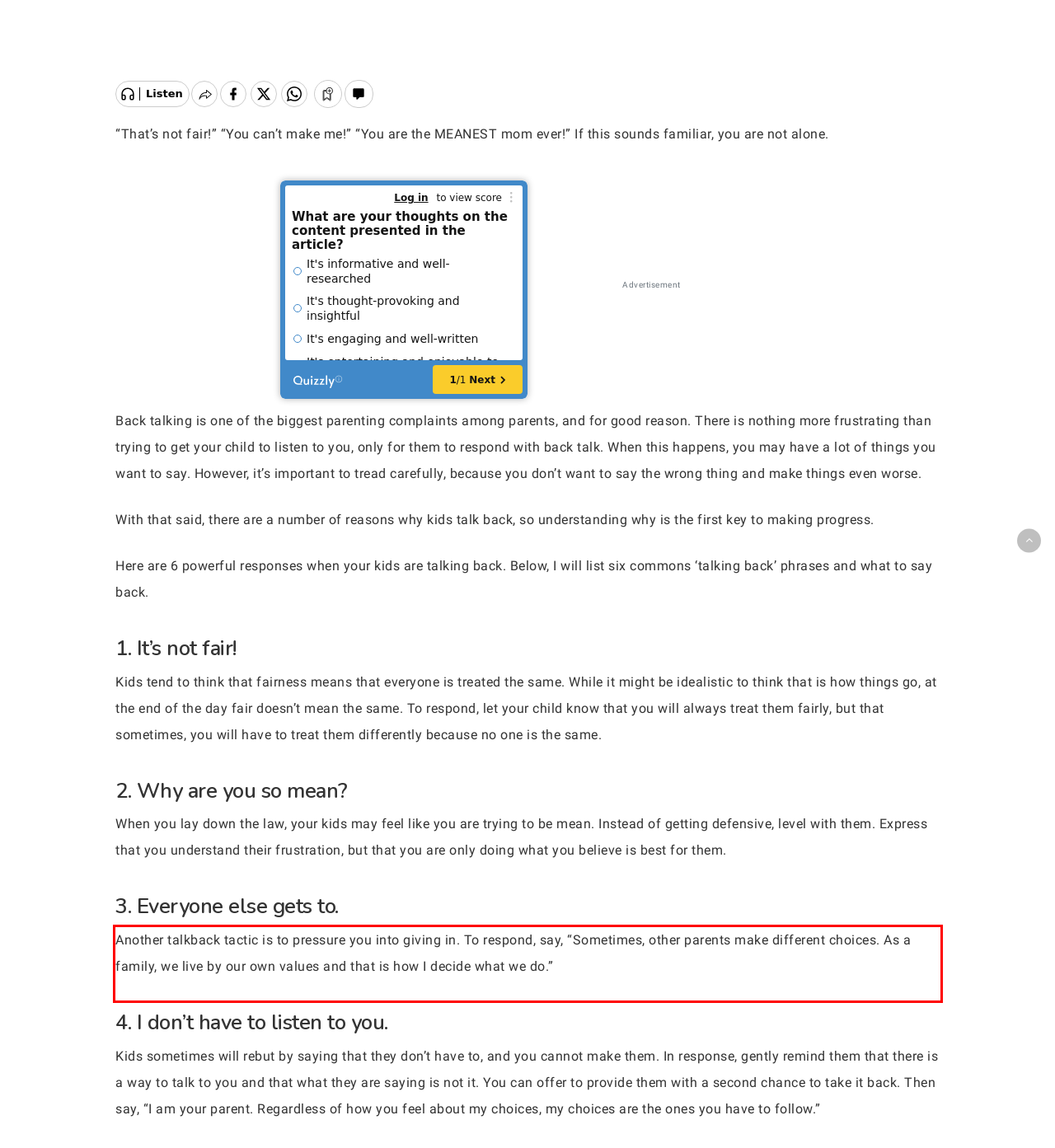By examining the provided screenshot of a webpage, recognize the text within the red bounding box and generate its text content.

Another talkback tactic is to pressure you into giving in. To respond, say, “Sometimes, other parents make different choices. As a family, we live by our own values and that is how I decide what we do.”